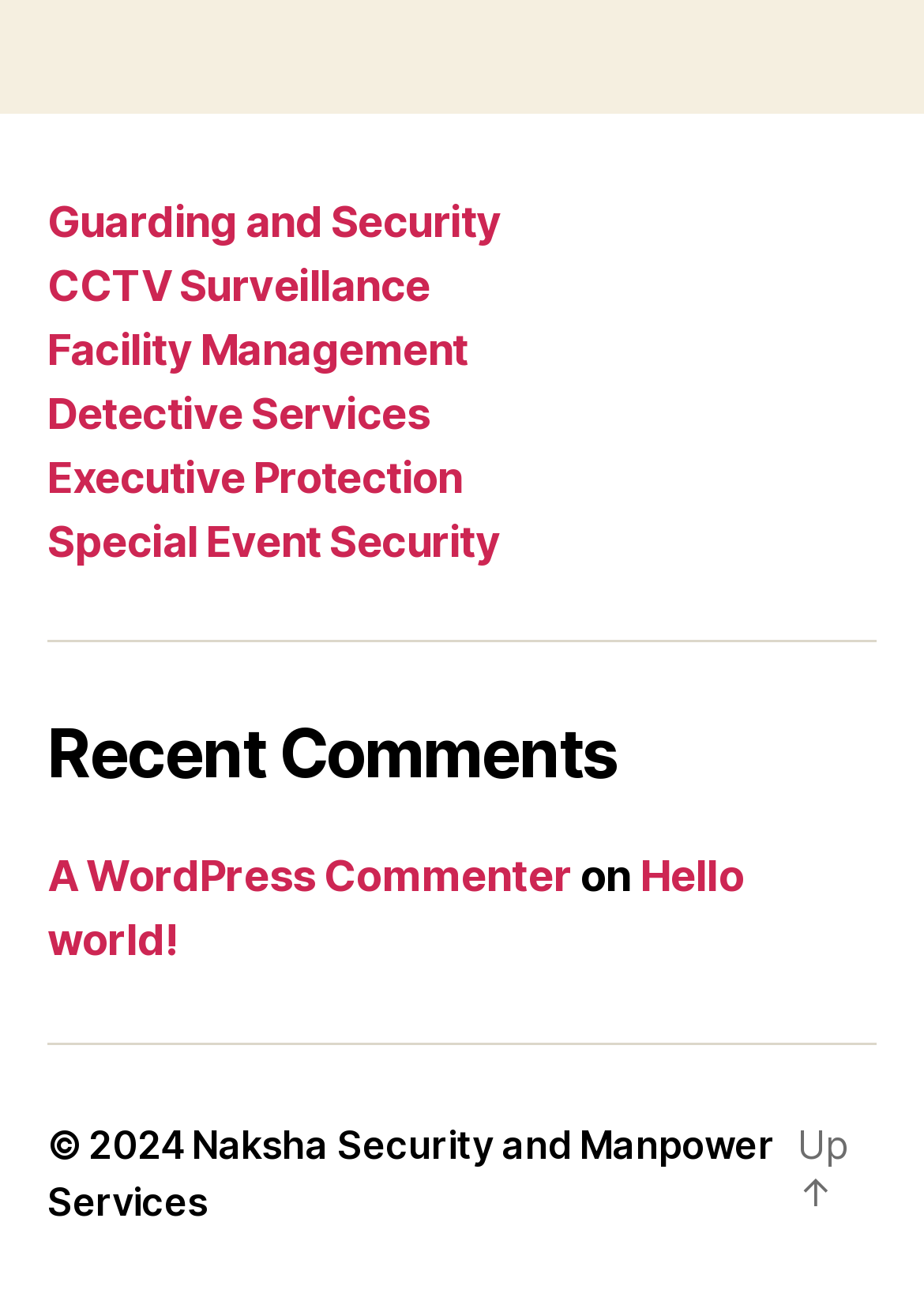What is the last comment author's name?
Provide an in-depth and detailed explanation in response to the question.

I found the recent comments section, which is located in the middle of the page. The last comment author's name is 'A WordPress Commenter'.